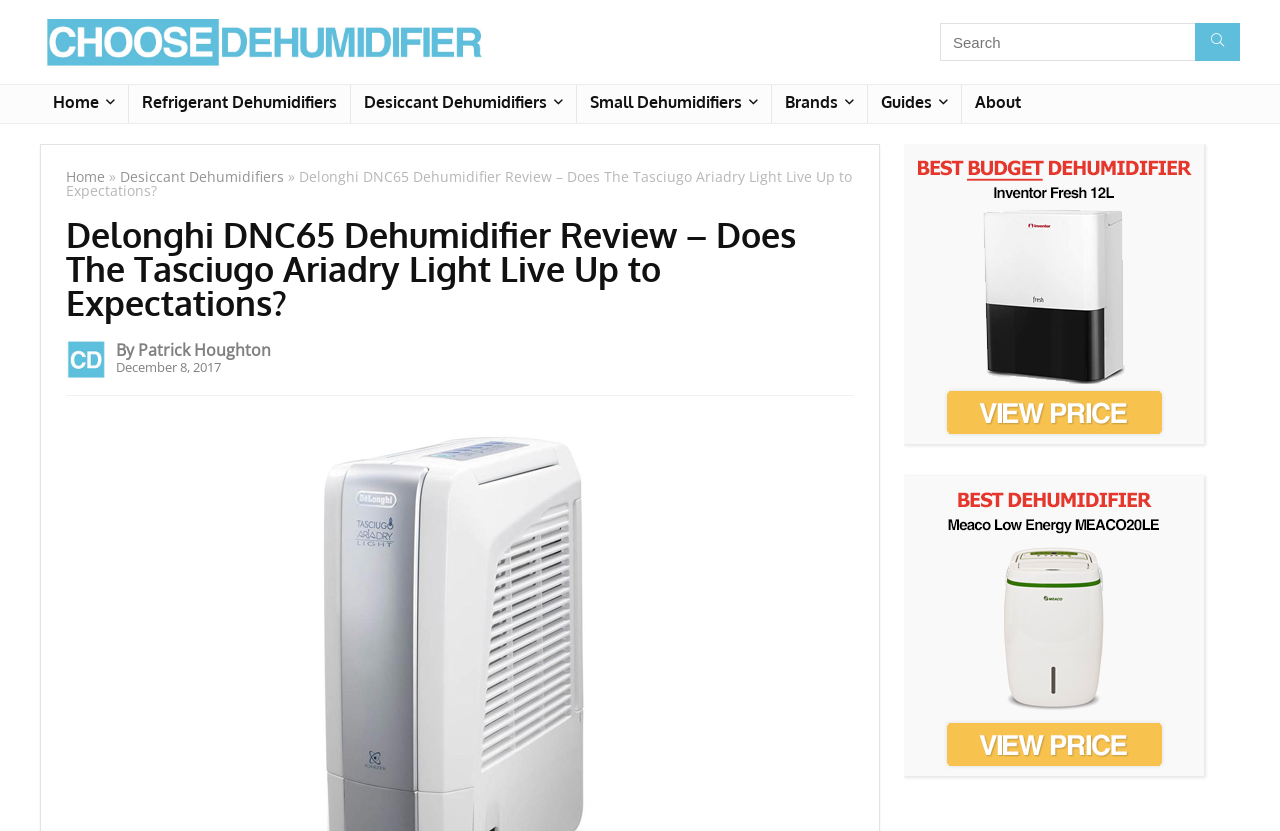Determine the bounding box of the UI component based on this description: "alt="Choose Dehumidifier"". The bounding box coordinates should be four float values between 0 and 1, i.e., [left, top, right, bottom].

[0.031, 0.006, 0.383, 0.03]